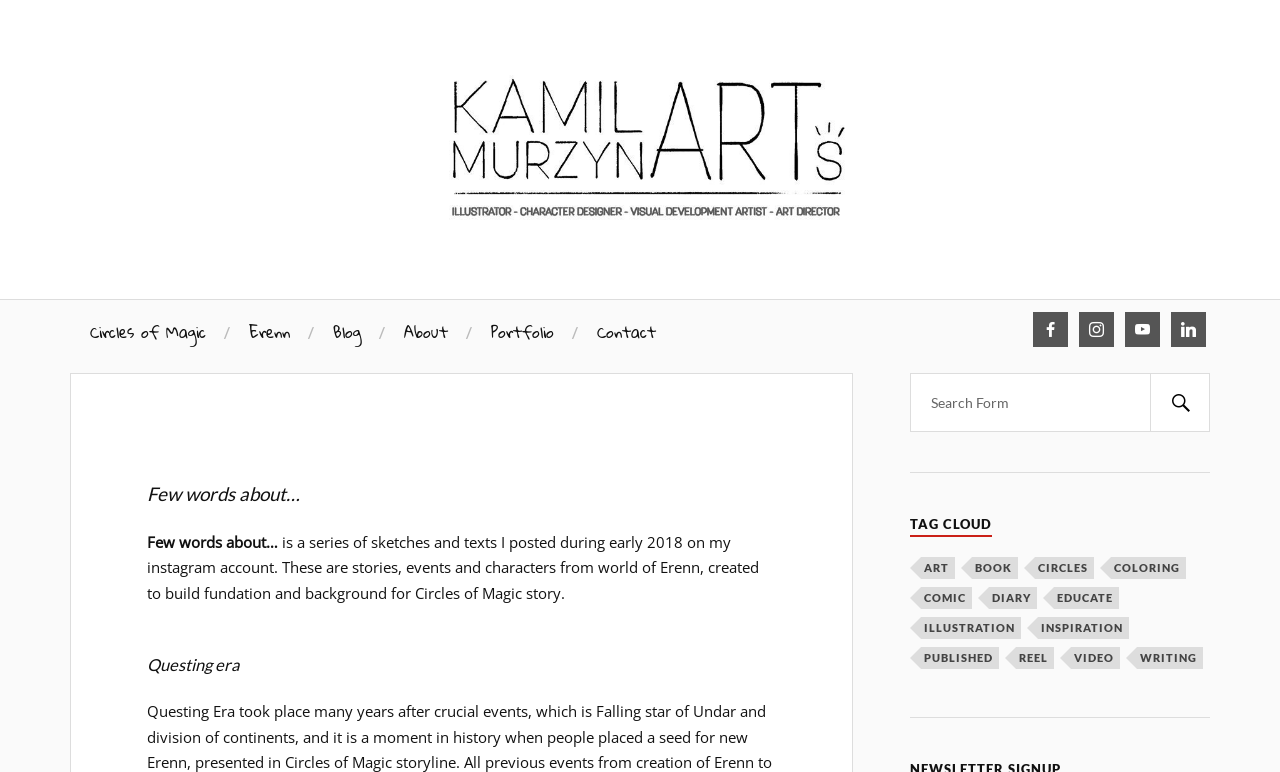How many social media links are there?
Analyze the screenshot and provide a detailed answer to the question.

I counted the number of social media links by looking at the link elements with Unicode characters '', '', '', and '', which are commonly used to represent social media icons.